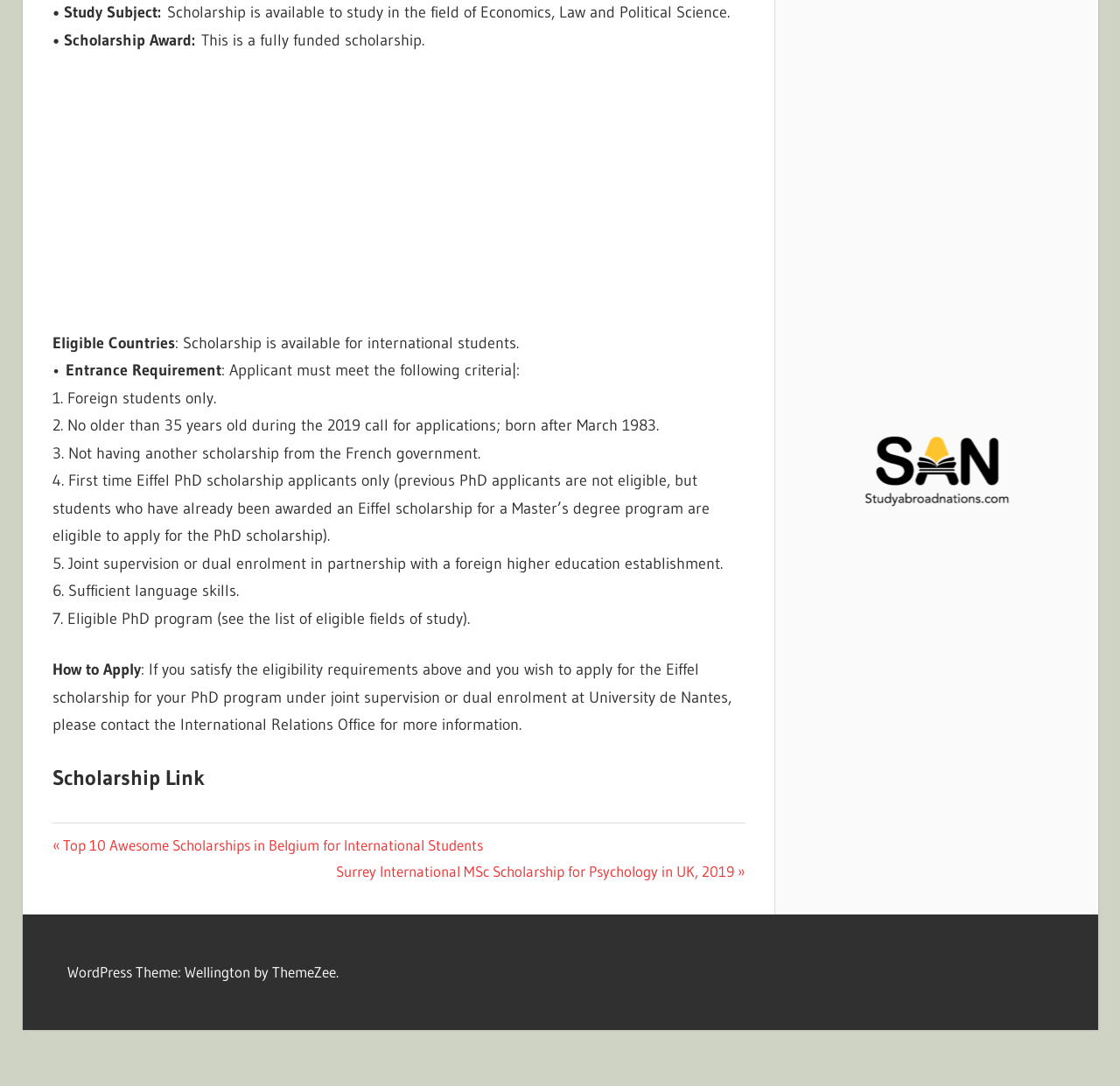Given the description of the UI element: "alt="Study Abroad Nations"", predict the bounding box coordinates in the form of [left, top, right, bottom], with each value being a float between 0 and 1.

[0.719, 0.501, 0.953, 0.517]